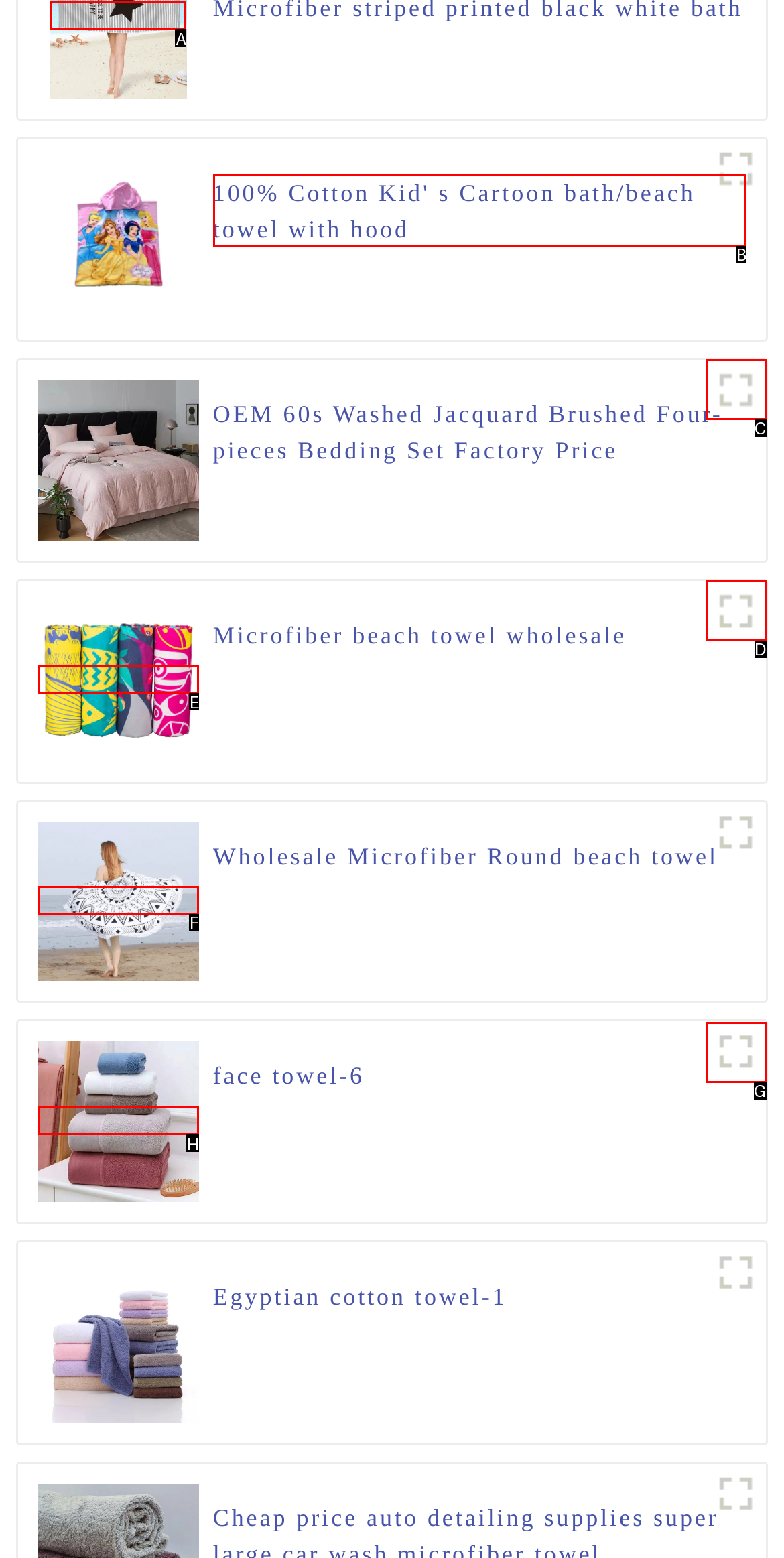Decide which HTML element to click to complete the task: Read the details of 100% Cotton Kid's Cartoon bath/beach towel with hood Provide the letter of the appropriate option.

B